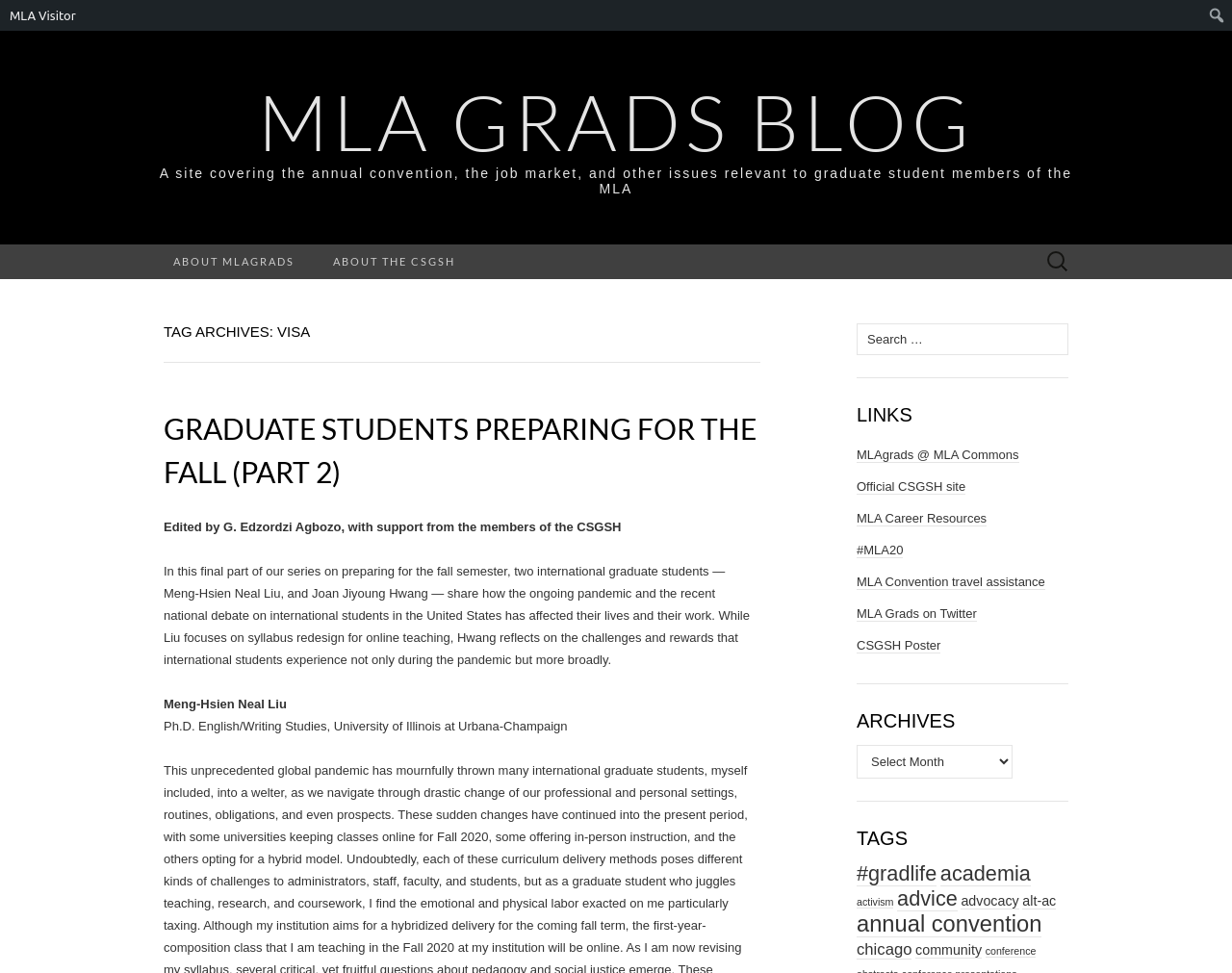What is the topic of the blog post with the heading 'GRADUATE STUDENTS PREPARING FOR THE FALL (PART 2)'?
Give a one-word or short phrase answer based on the image.

Preparing for the fall semester